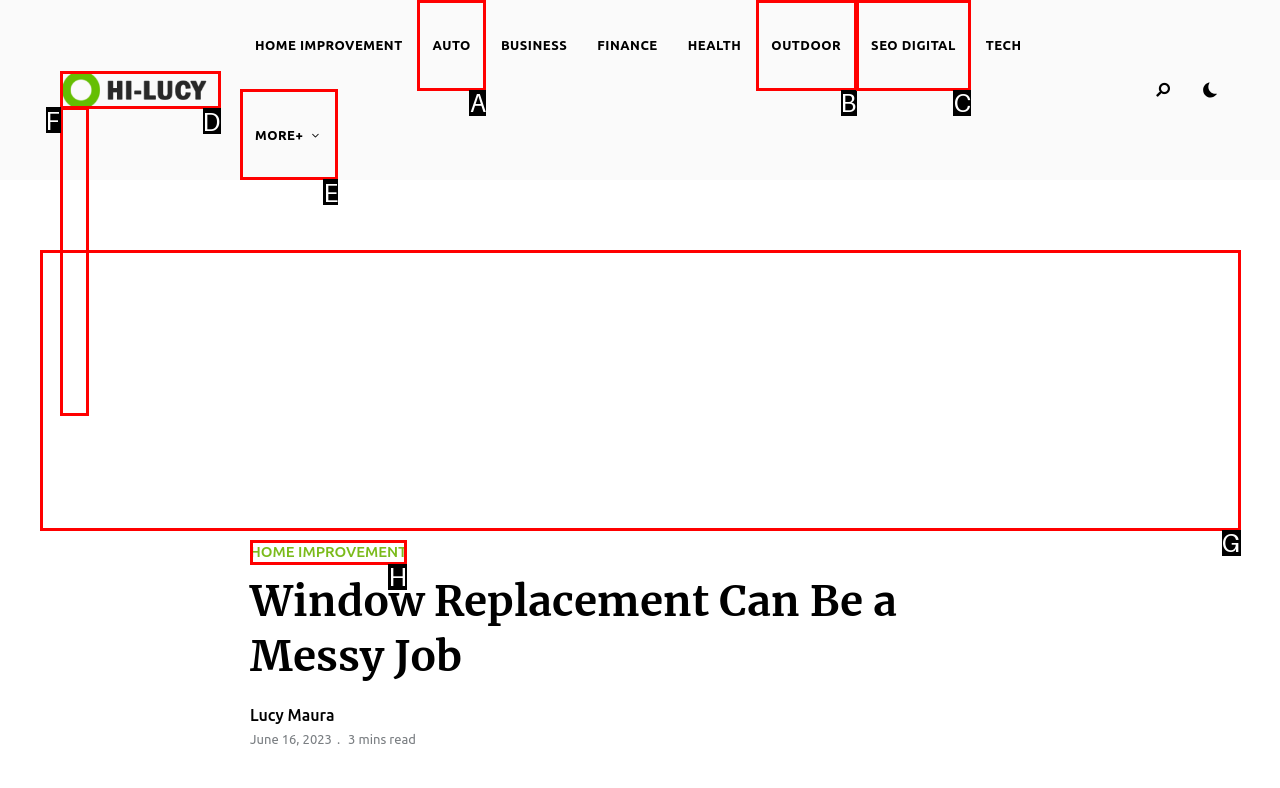To complete the instruction: Explore the MORE+ section, which HTML element should be clicked?
Respond with the option's letter from the provided choices.

E